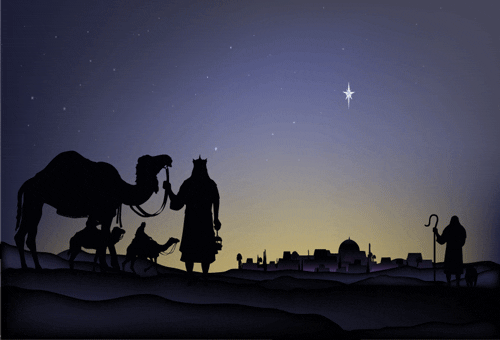How many figures are prominently displayed in the foreground?
Based on the image, answer the question in a detailed manner.

According to the caption, there are three figures prominently displayed in the foreground: two men leading camels, and another figure, possibly a shepherd, standing to the right, holding a staff.